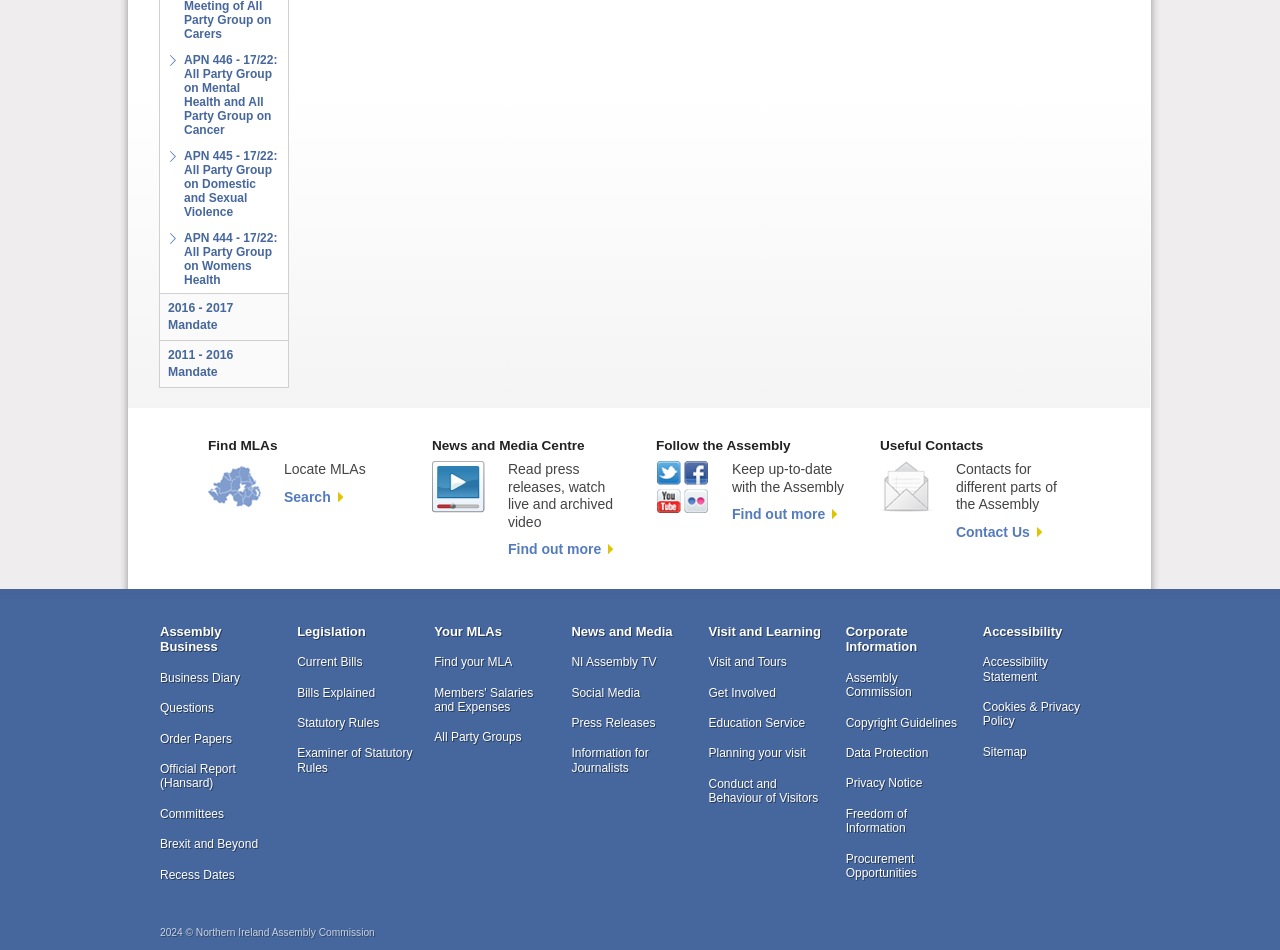Provide a short answer to the following question with just one word or phrase: What is the copyright year of the Northern Ireland Assembly Commission?

2024